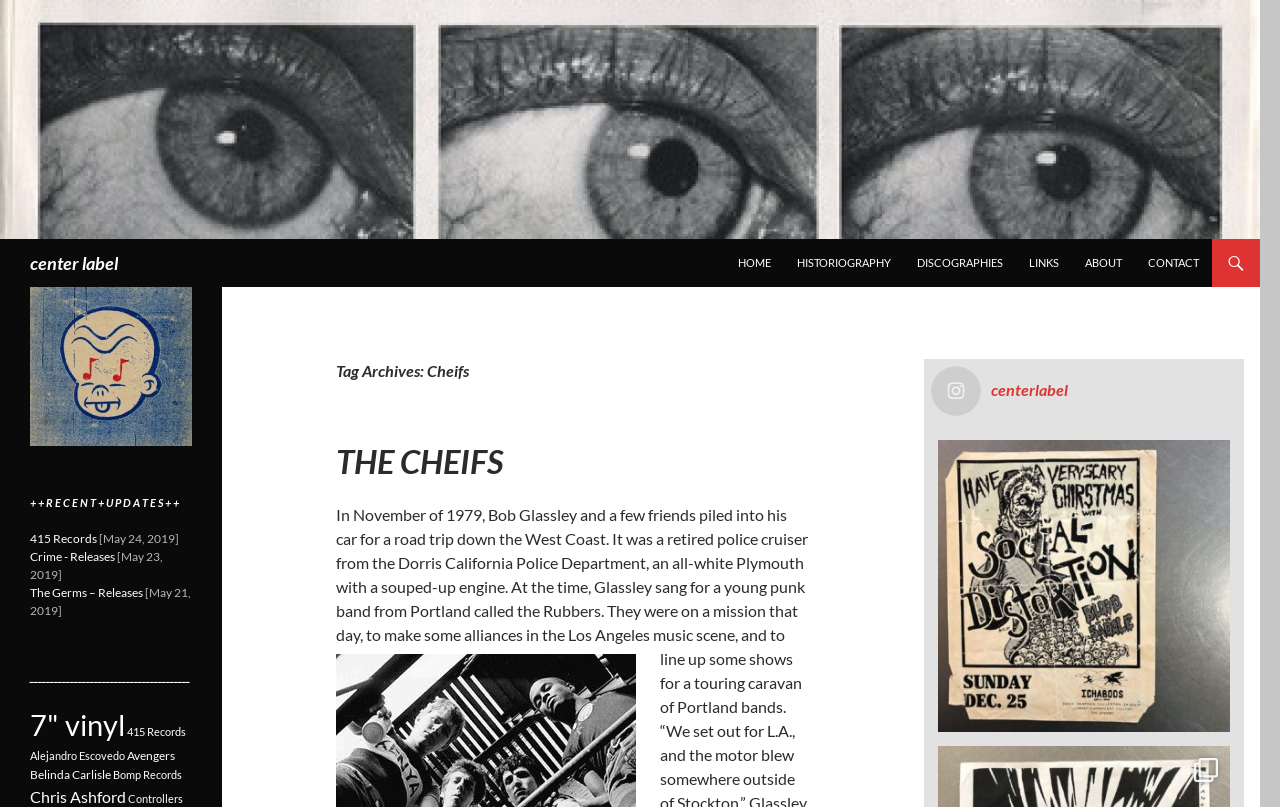What is the name of the person who sang for the punk band?
Using the visual information from the image, give a one-word or short-phrase answer.

Glassley